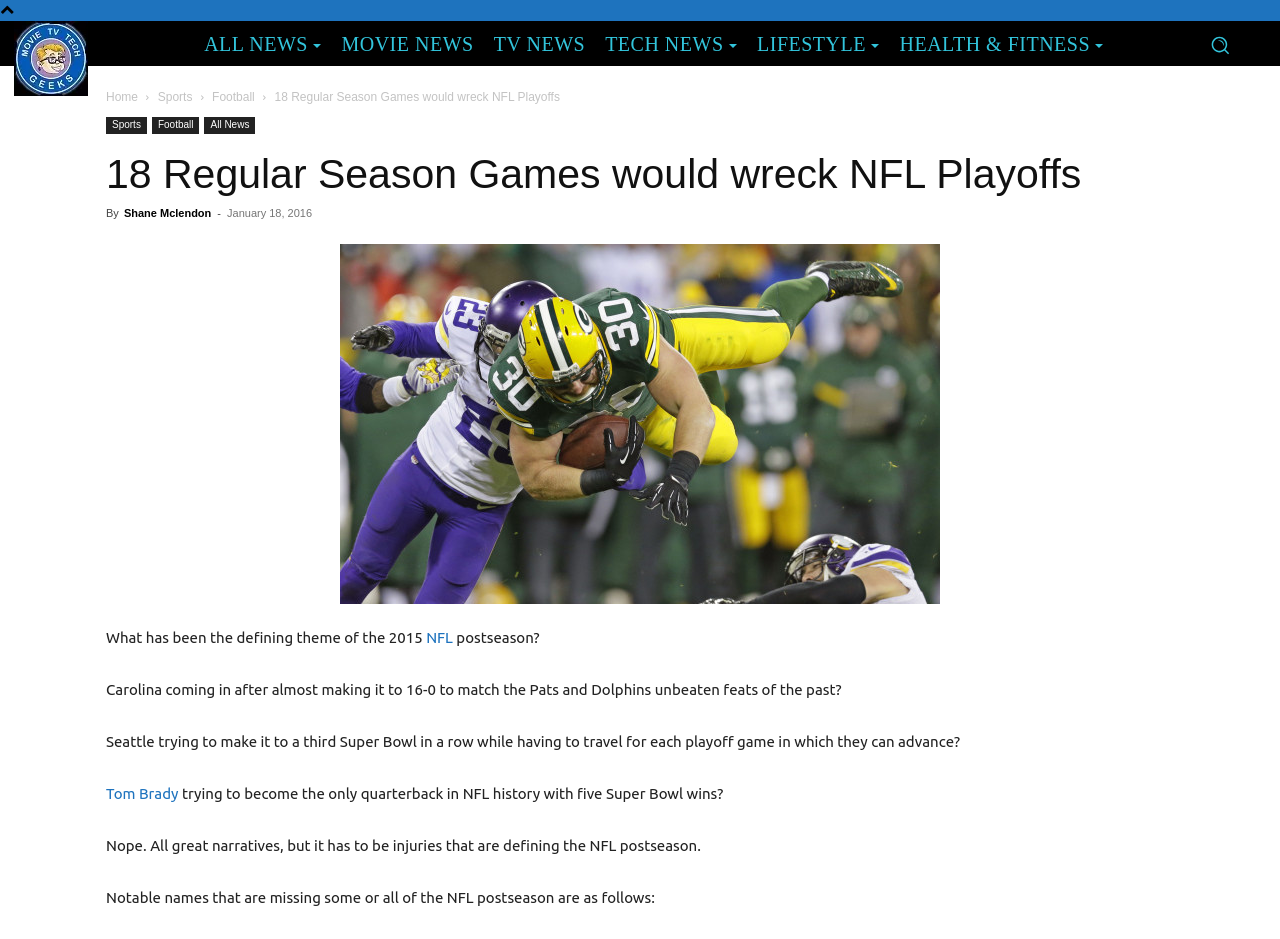Specify the bounding box coordinates of the area that needs to be clicked to achieve the following instruction: "Read the article about 'Football'".

[0.166, 0.096, 0.199, 0.111]